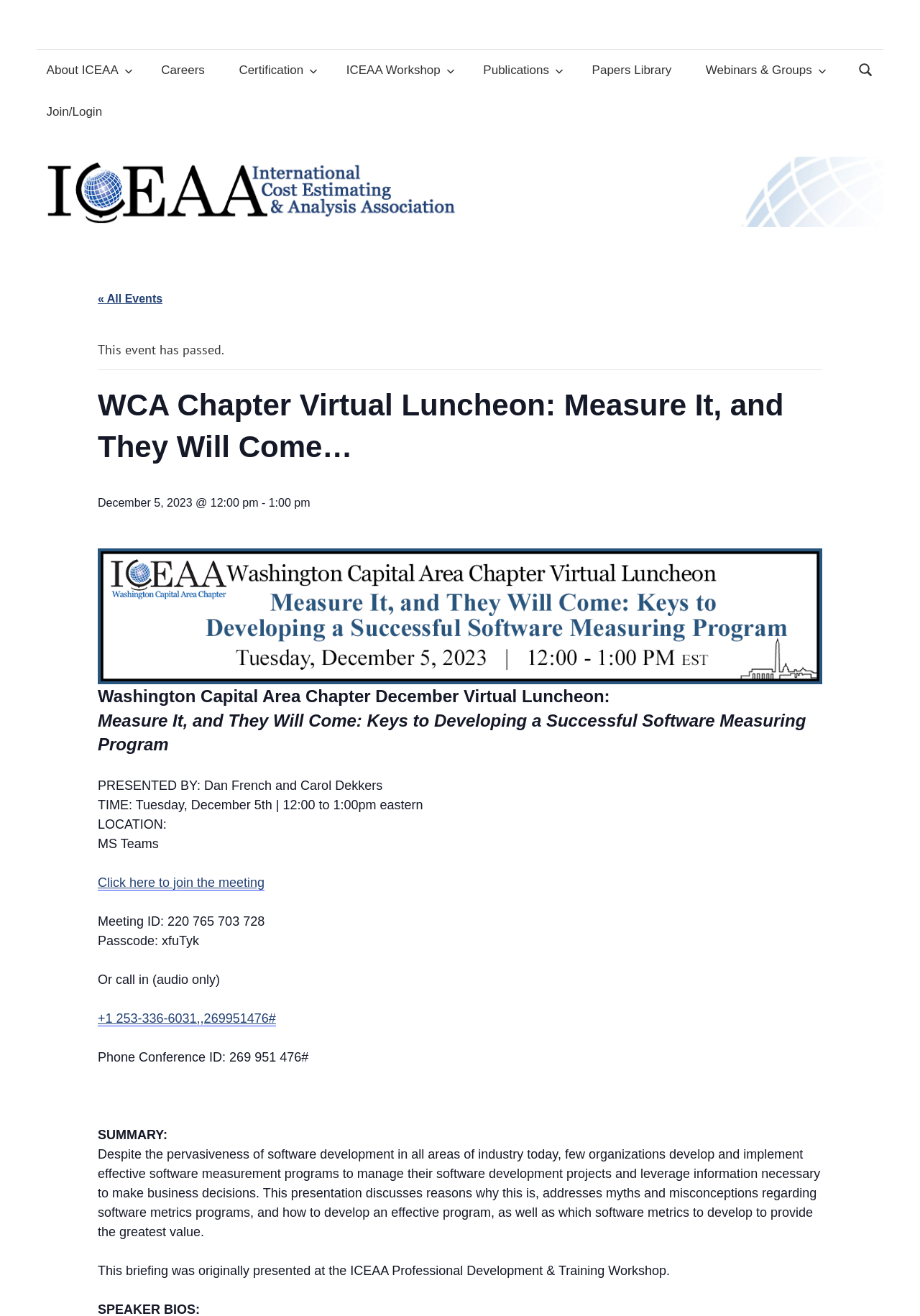Answer with a single word or phrase: 
What is the meeting ID for the virtual luncheon?

220 765 703 728